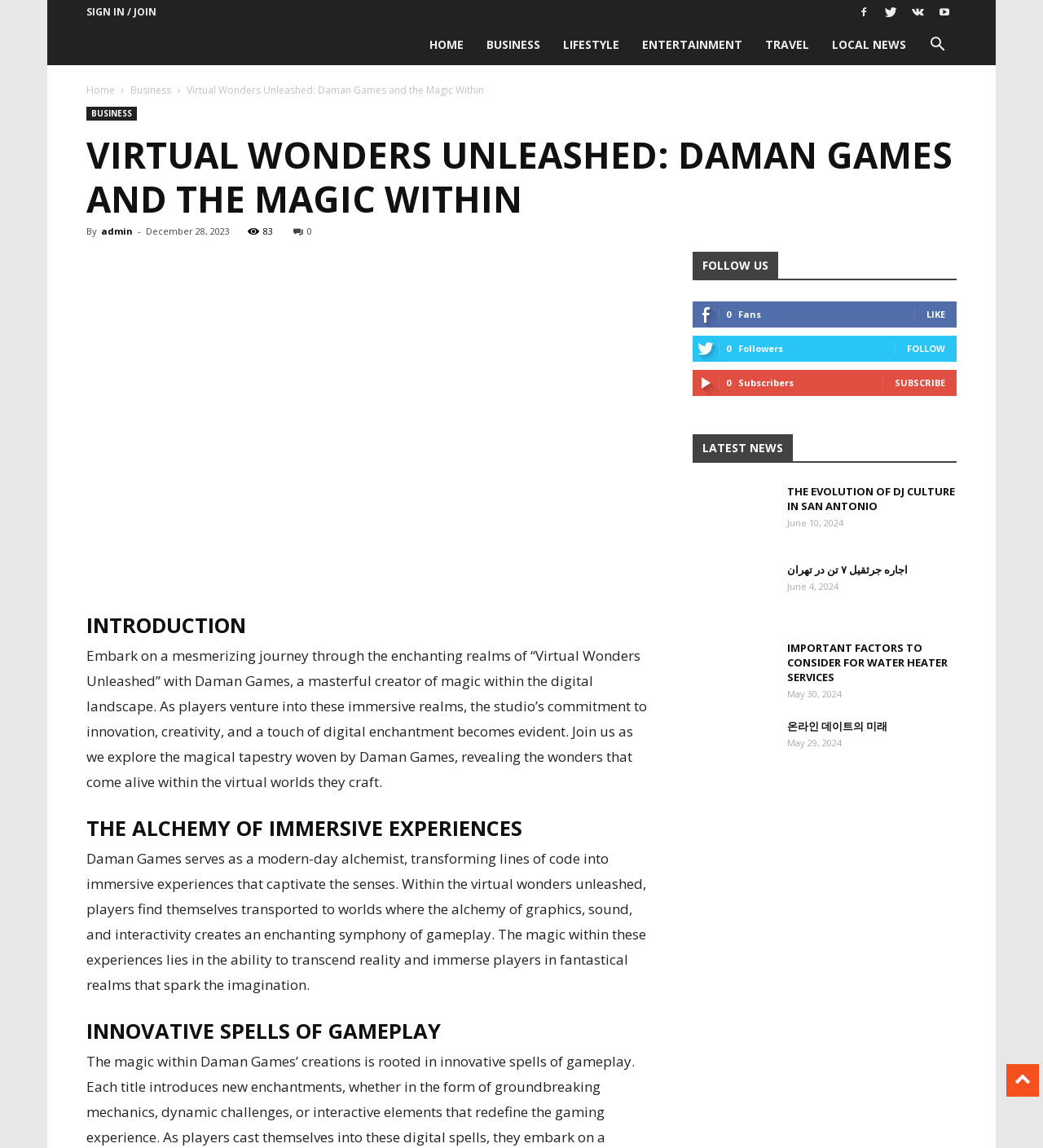Predict the bounding box for the UI component with the following description: "온라인 데이트의 미래".

[0.755, 0.626, 0.851, 0.639]